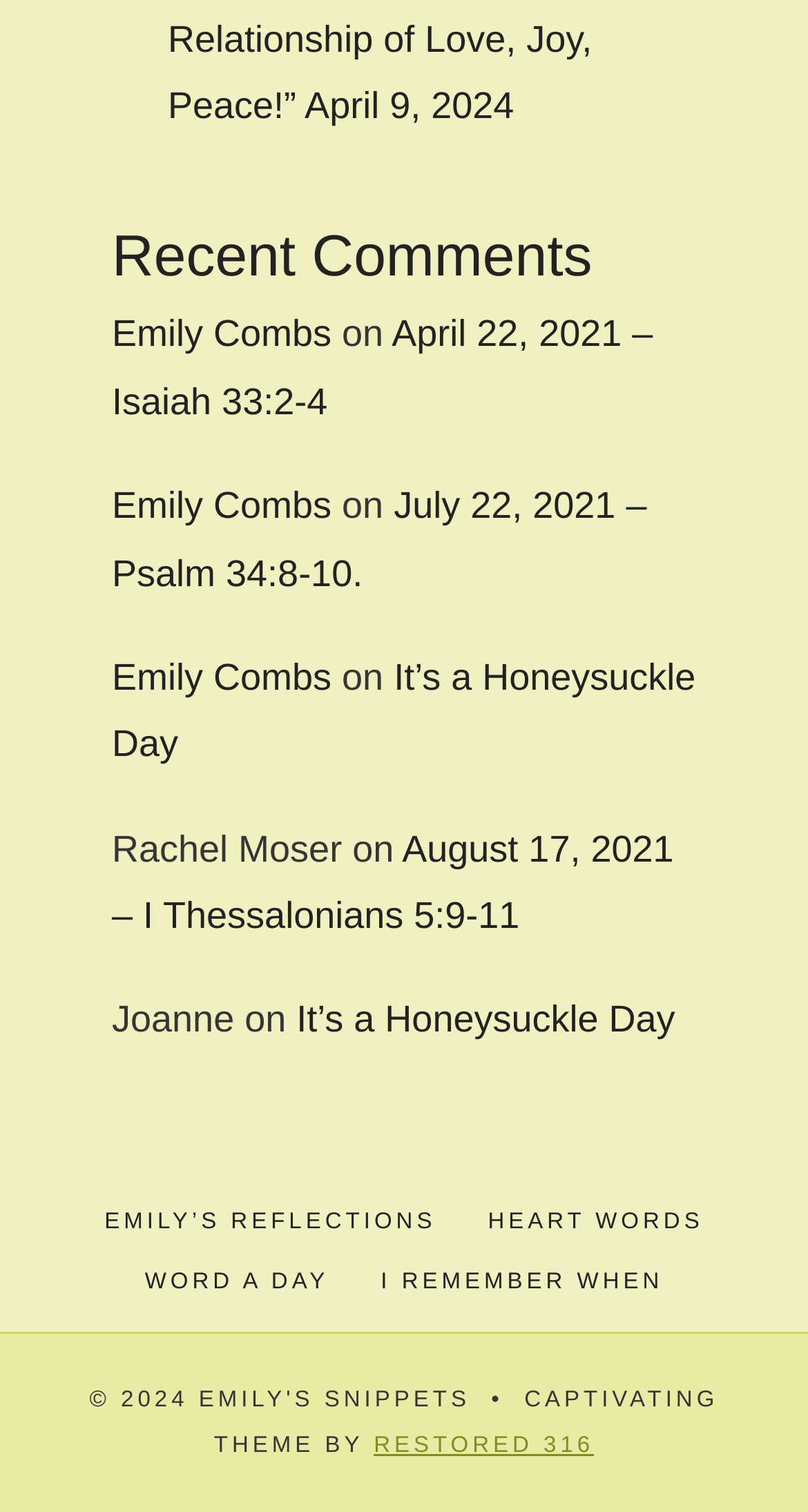Give a one-word or phrase response to the following question: Who is the author of the latest comment?

Emily Combs